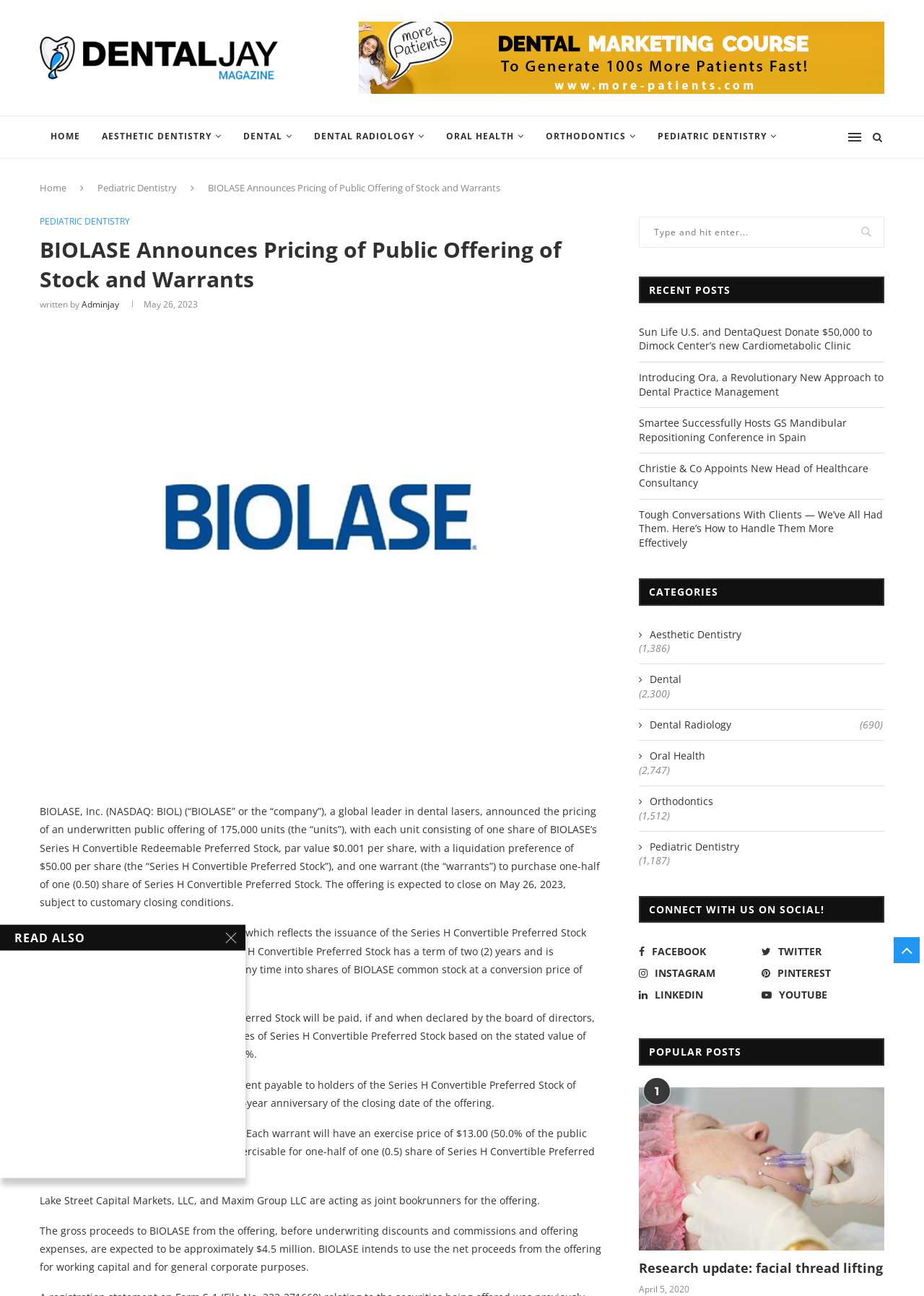Determine the bounding box coordinates of the clickable area required to perform the following instruction: "Read the 'BIOLASE Announces Pricing of Public Offering of Stock and Warrants' article". The coordinates should be represented as four float numbers between 0 and 1: [left, top, right, bottom].

[0.225, 0.14, 0.541, 0.15]